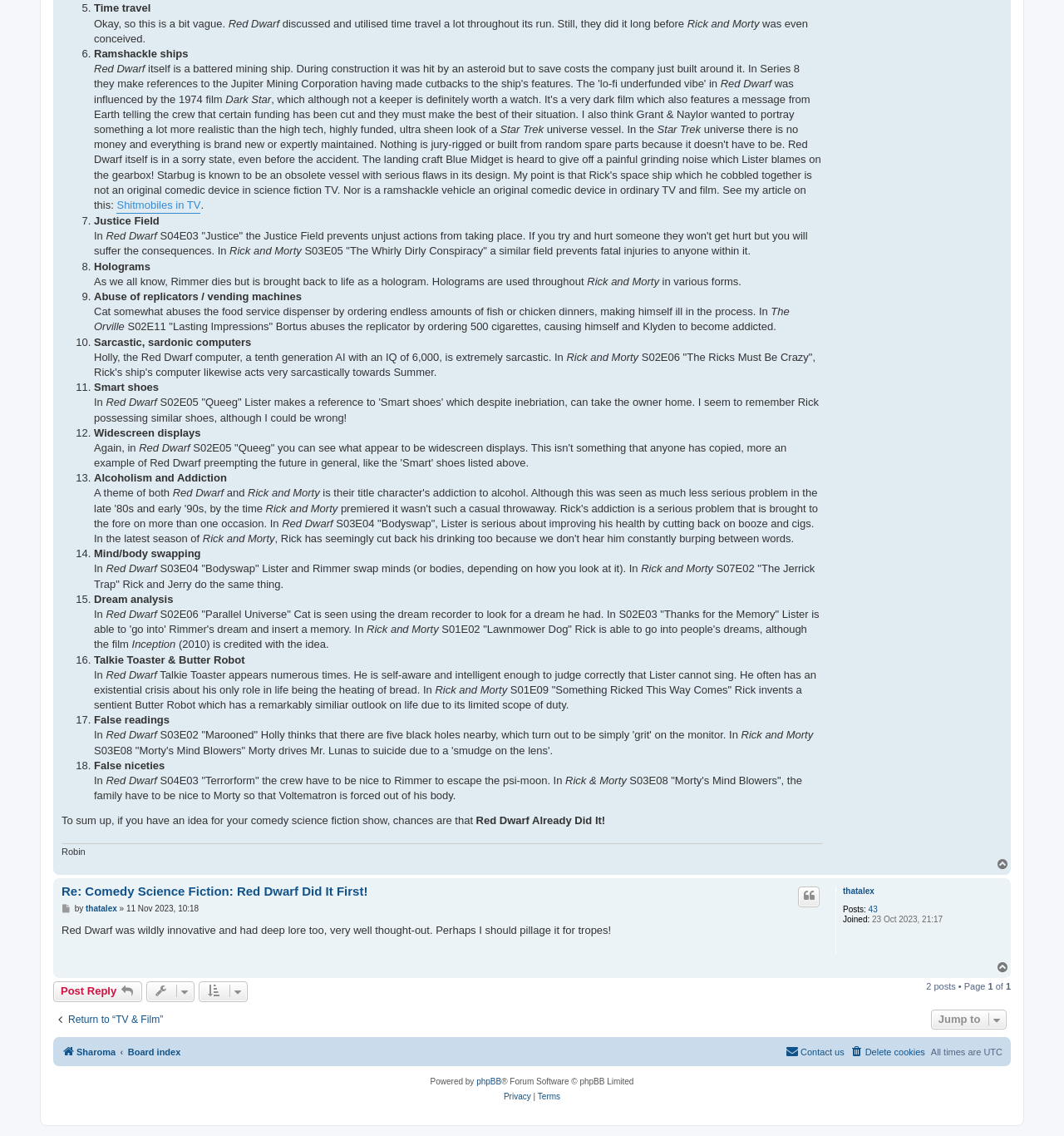Extract the bounding box coordinates for the UI element described by the text: "Privacy | Terms". The coordinates should be in the form of [left, top, right, bottom] with values between 0 and 1.

[0.058, 0.959, 0.942, 0.972]